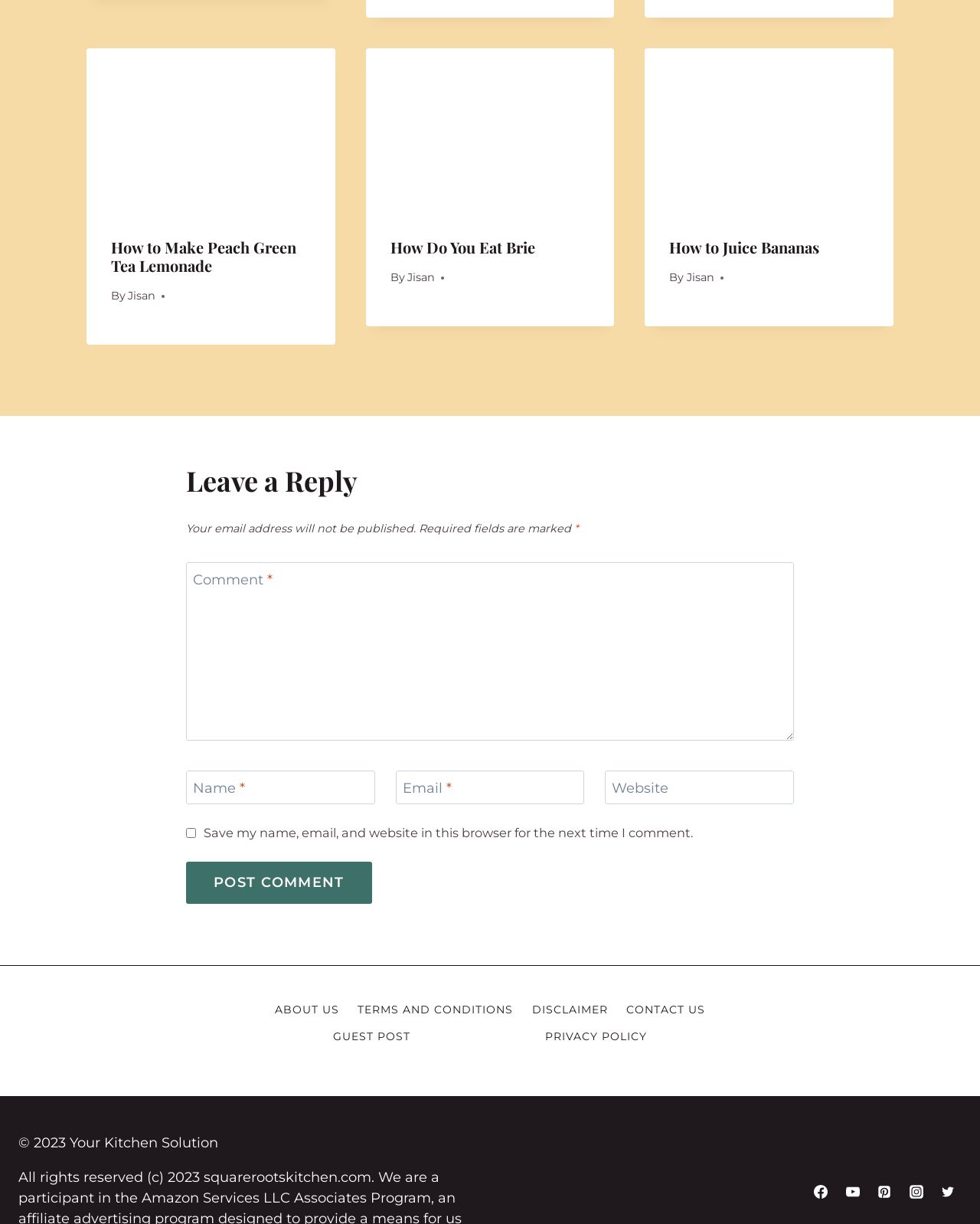Please identify the bounding box coordinates of the element I should click to complete this instruction: 'Click on the 'How to Make Peach Green Tea Lemonade' link'. The coordinates should be given as four float numbers between 0 and 1, like this: [left, top, right, bottom].

[0.088, 0.039, 0.342, 0.175]